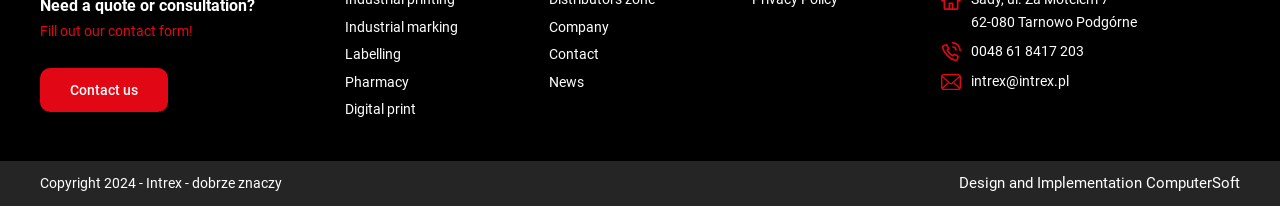Predict the bounding box coordinates for the UI element described as: "alt="Feeding Hong Kong"". The coordinates should be four float numbers between 0 and 1, presented as [left, top, right, bottom].

None